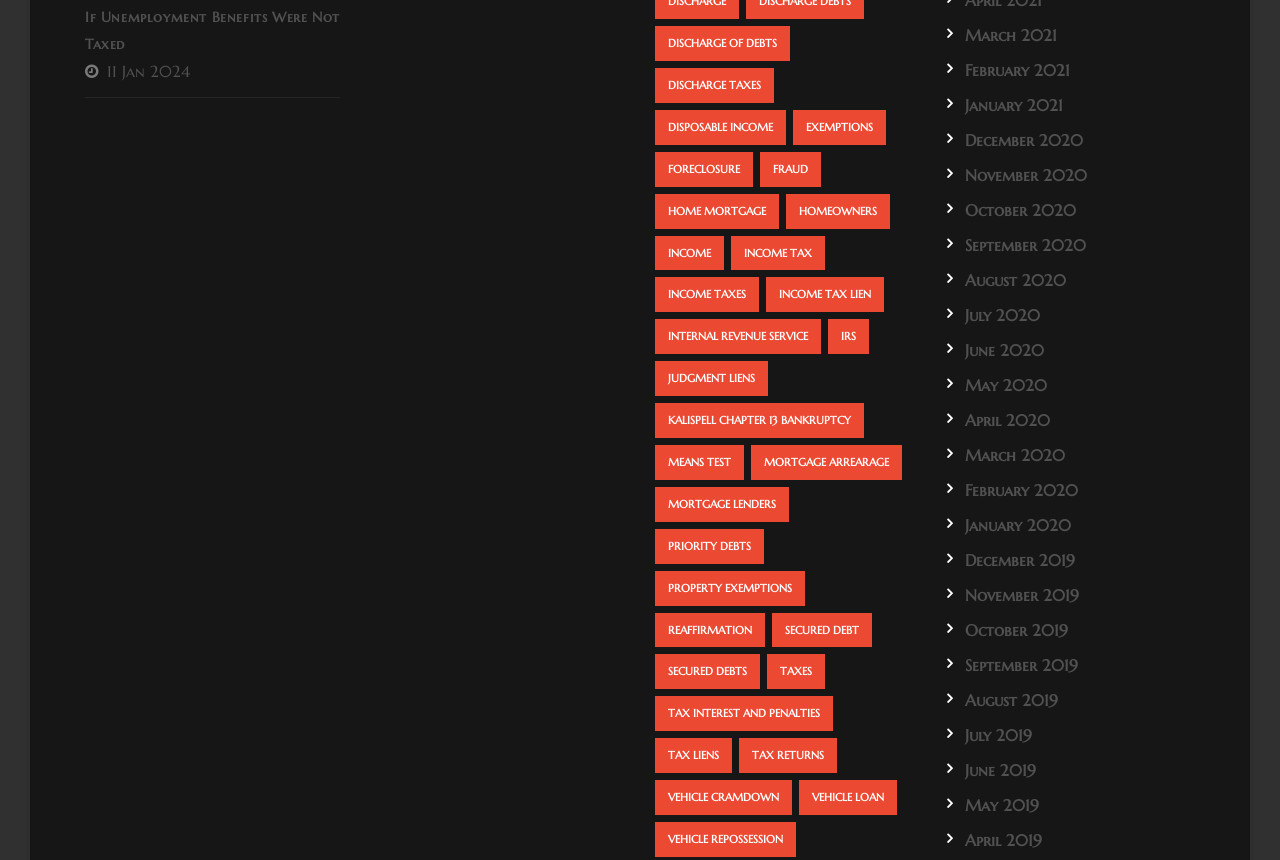What is the topic of the webpage?
Offer a detailed and full explanation in response to the question.

Based on the content of the links and static text elements, it appears that the topic of the webpage is related to bankruptcy, including discharge of debts, taxes, and other related concepts.